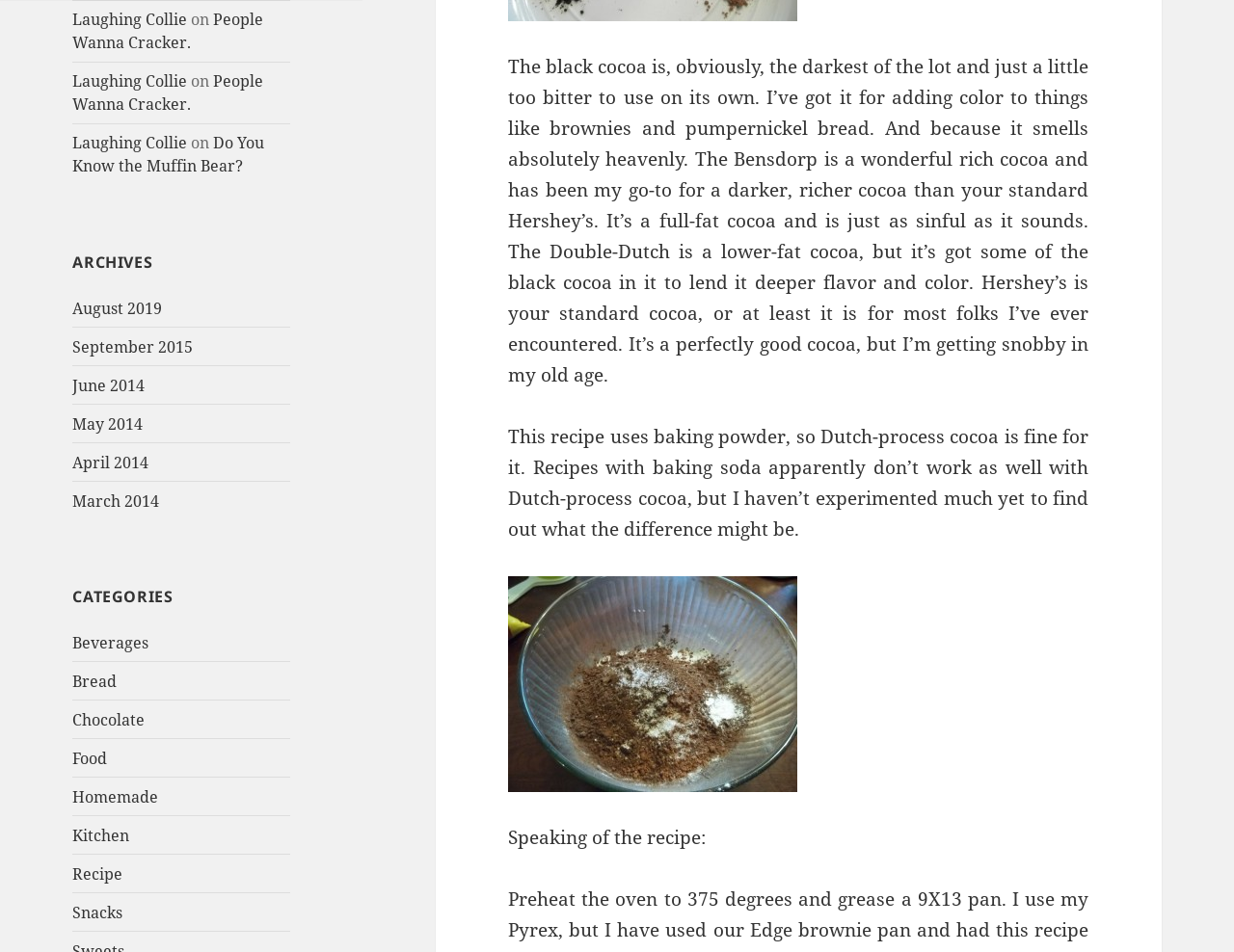Locate the bounding box coordinates of the clickable element to fulfill the following instruction: "Click on 'Laughing Collie'". Provide the coordinates as four float numbers between 0 and 1 in the format [left, top, right, bottom].

[0.059, 0.01, 0.152, 0.032]